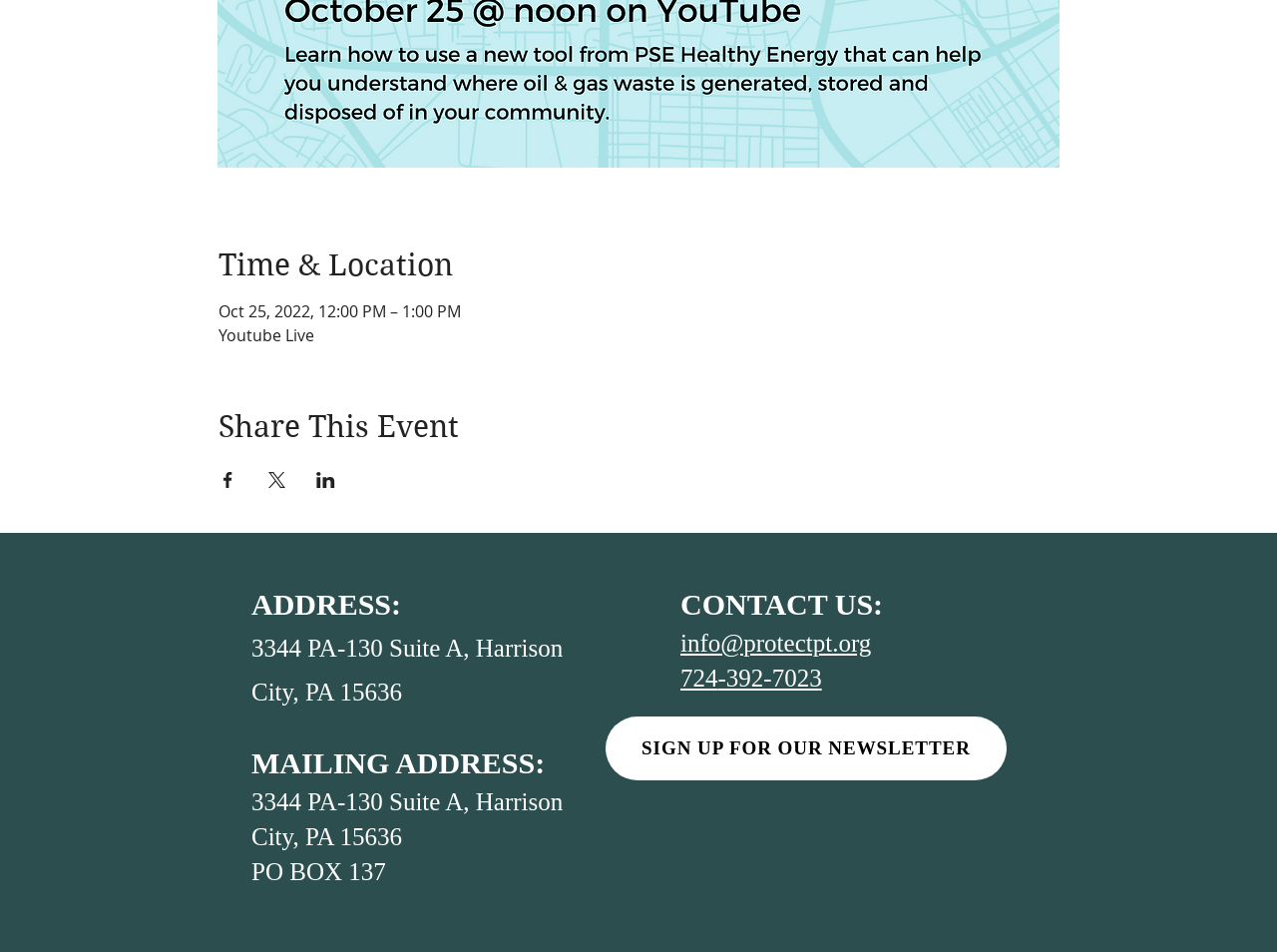Answer the question below in one word or phrase:
What is the contact email address?

info@protectpt.org